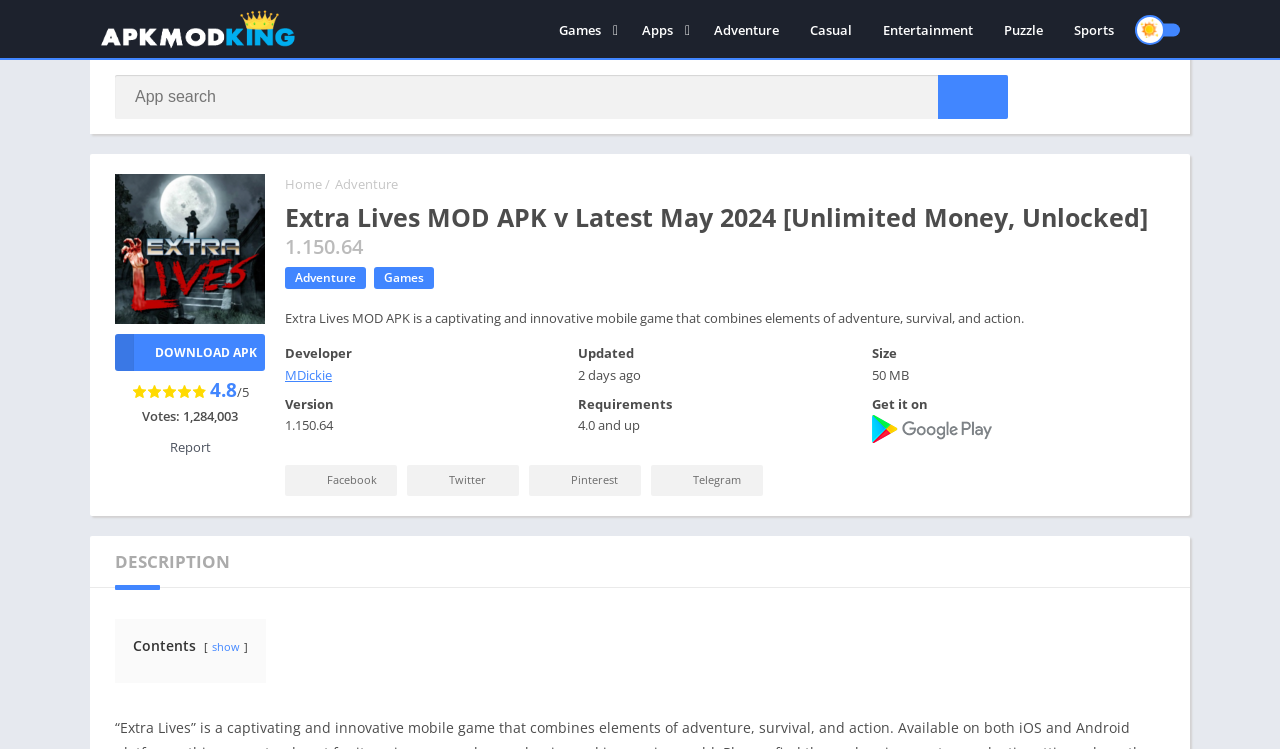Locate and generate the text content of the webpage's heading.

Extra Lives MOD APK v Latest May 2024 [Unlimited Money, Unlocked]